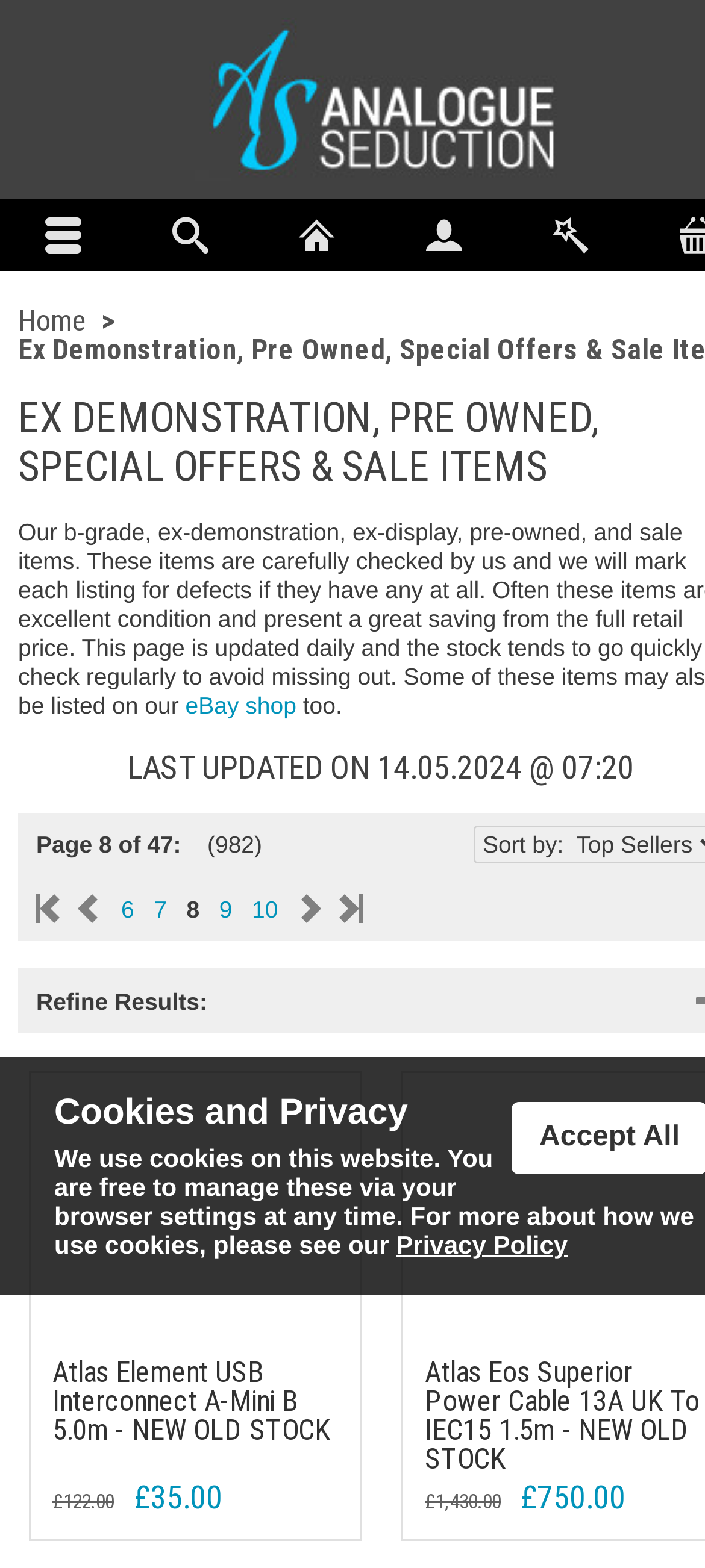How many products are listed on this page?
Look at the webpage screenshot and answer the question with a detailed explanation.

I determined the number of products by looking at the grid cells containing the product information, and found at least three products listed.